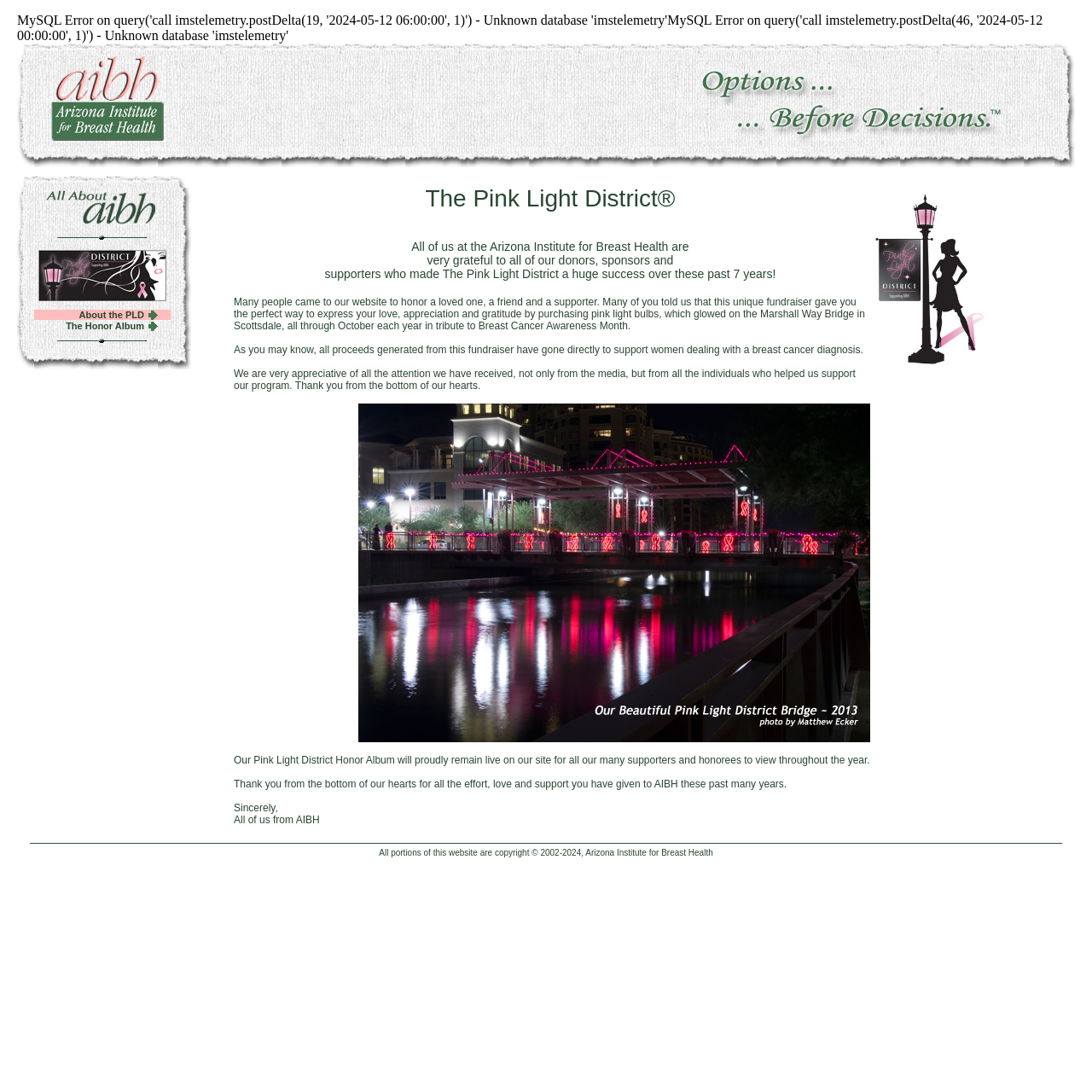Describe every aspect of the webpage in a detailed manner.

The webpage is titled "The Pink Light District" and appears to be a website dedicated to a breast cancer awareness fundraiser. The page is divided into two main sections. The top section is a table with three rows, each containing three cells with images. The images are arranged in a grid-like pattern, with some images overlapping each other.

Below the image grid, there is a large block of text that describes the purpose and history of the Pink Light District fundraiser. The text explains that the fundraiser was created to support women dealing with breast cancer and that it has been successful over the past seven years. The text also expresses gratitude to donors, sponsors, and supporters.

To the right of the text block, there is a table with multiple rows, each containing several cells with images and links. The images appear to be related to the fundraiser, with some showing pink light bulbs and others showing people participating in the event. The links are likely related to the fundraiser as well, with some possibly leading to donation pages or more information about the event.

Throughout the page, there are numerous images, many of which are small and arranged in a grid-like pattern. The images are scattered throughout the page, with some appearing above the text block and others appearing below it. The overall design of the page is cluttered, with many elements competing for attention.